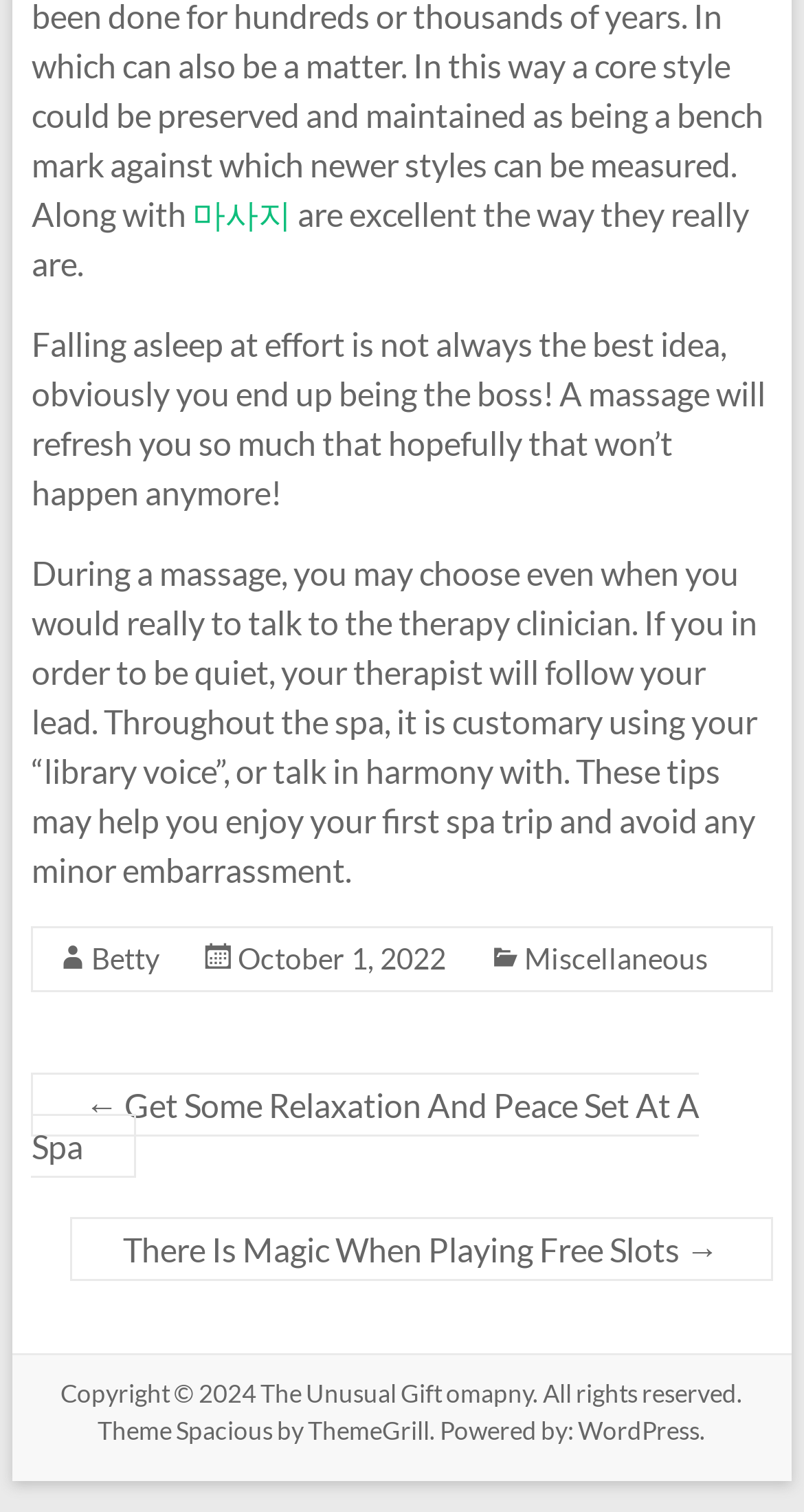Please determine the bounding box coordinates of the clickable area required to carry out the following instruction: "read about relaxation and peace at a spa". The coordinates must be four float numbers between 0 and 1, represented as [left, top, right, bottom].

[0.039, 0.709, 0.87, 0.779]